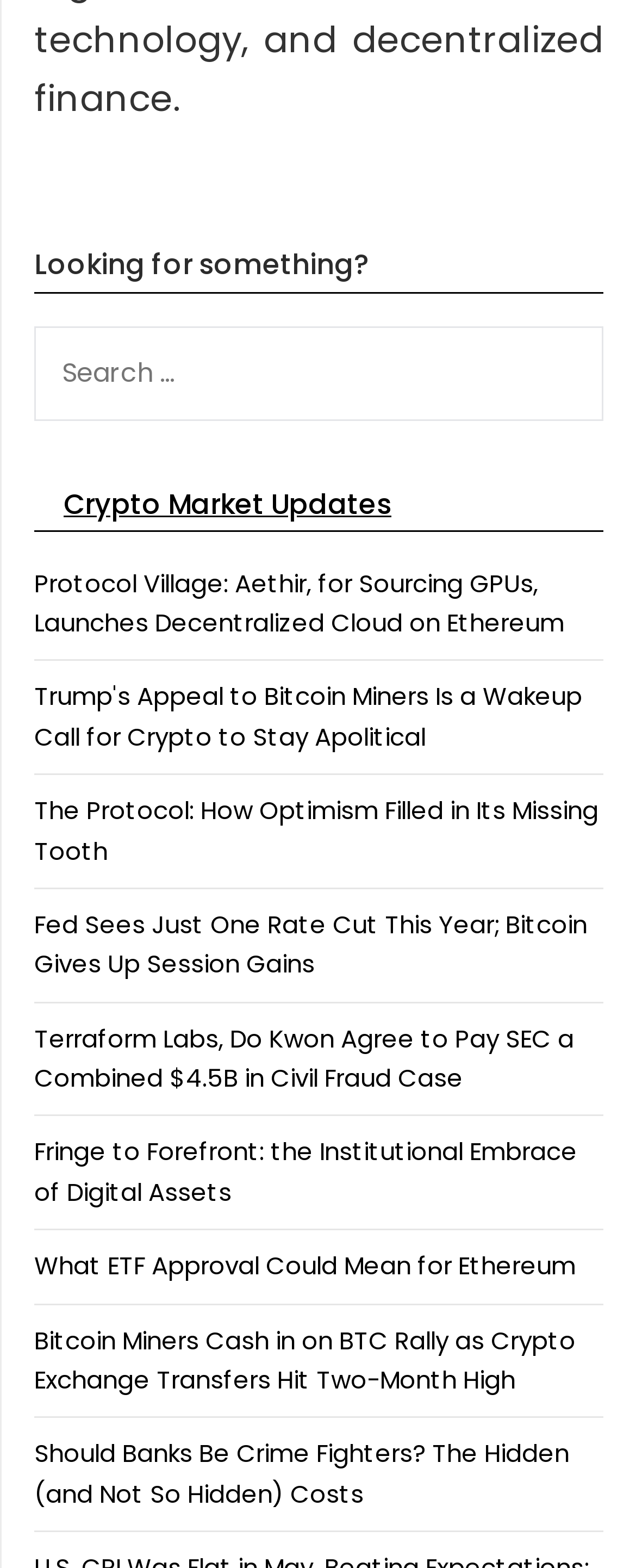Indicate the bounding box coordinates of the element that must be clicked to execute the instruction: "Contact the bank". The coordinates should be given as four float numbers between 0 and 1, i.e., [left, top, right, bottom].

None